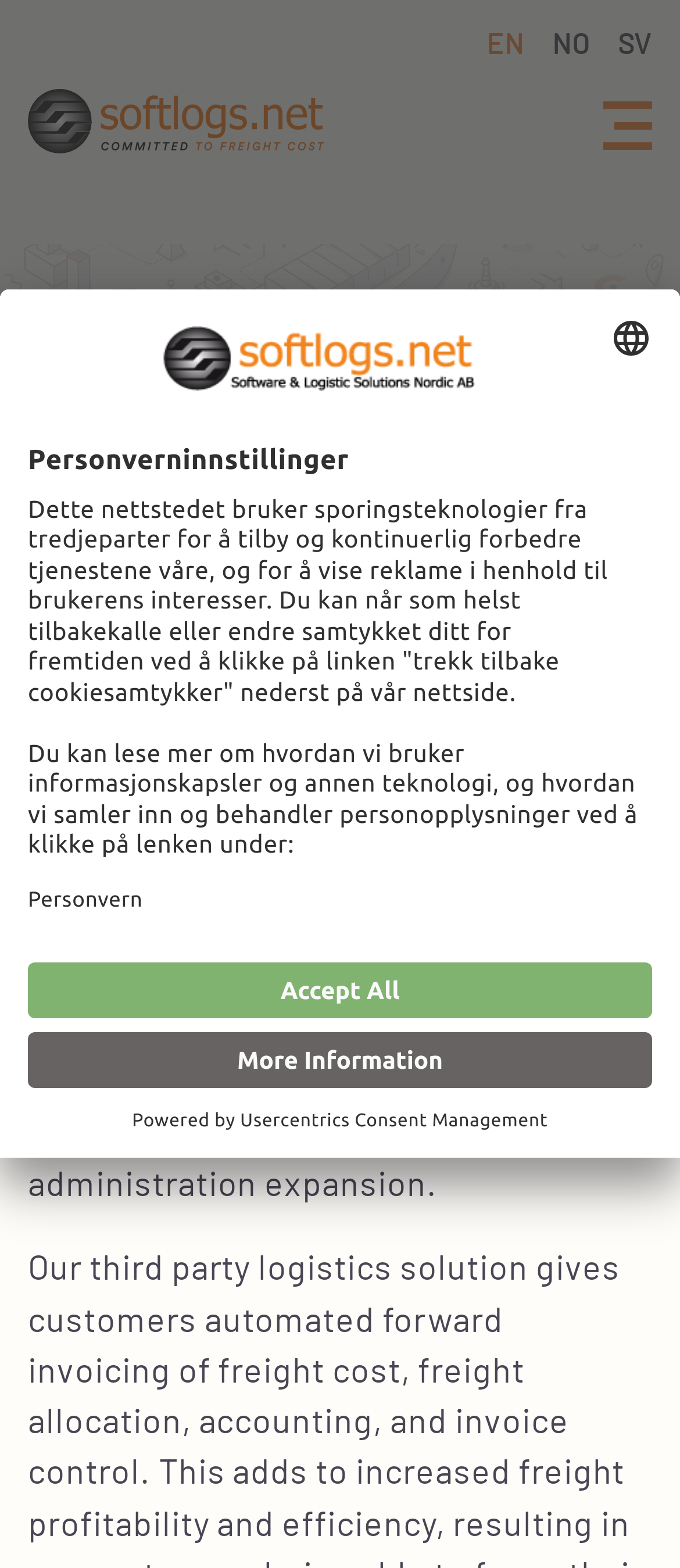Determine the heading of the webpage and extract its text content.

Software & Logistic Solutions Nordic AB